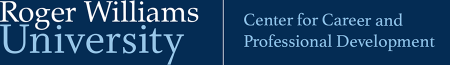What is the purpose of the 'Center for Career and Professional Development'?
Your answer should be a single word or phrase derived from the screenshot.

Supporting students' career journeys